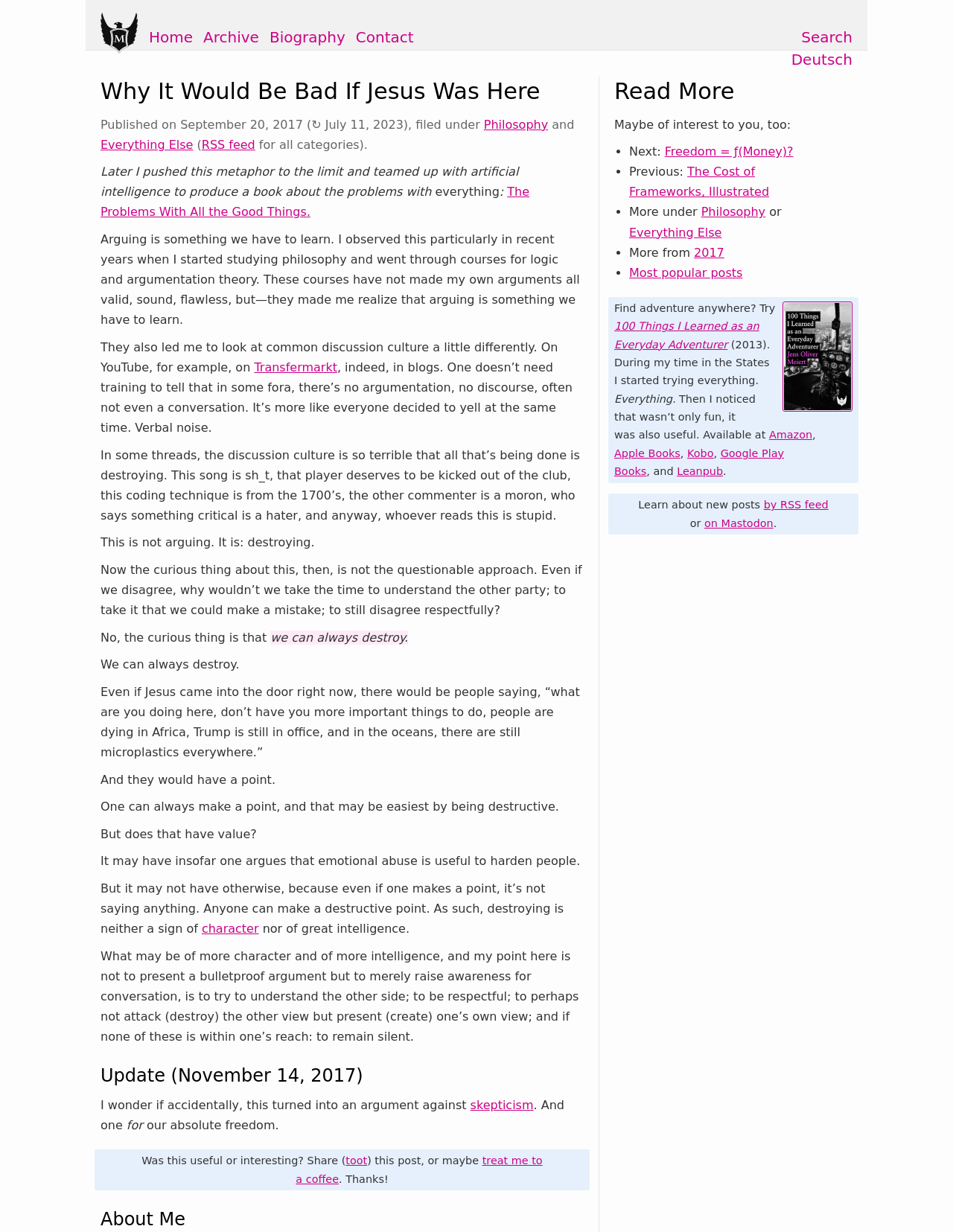Please analyze the image and provide a thorough answer to the question:
What is the date of the post?

The date of the post is mentioned in the text content of the post, specifically in the sentence 'Published on September 20, 2017 (↻ July 11, 2023)'.